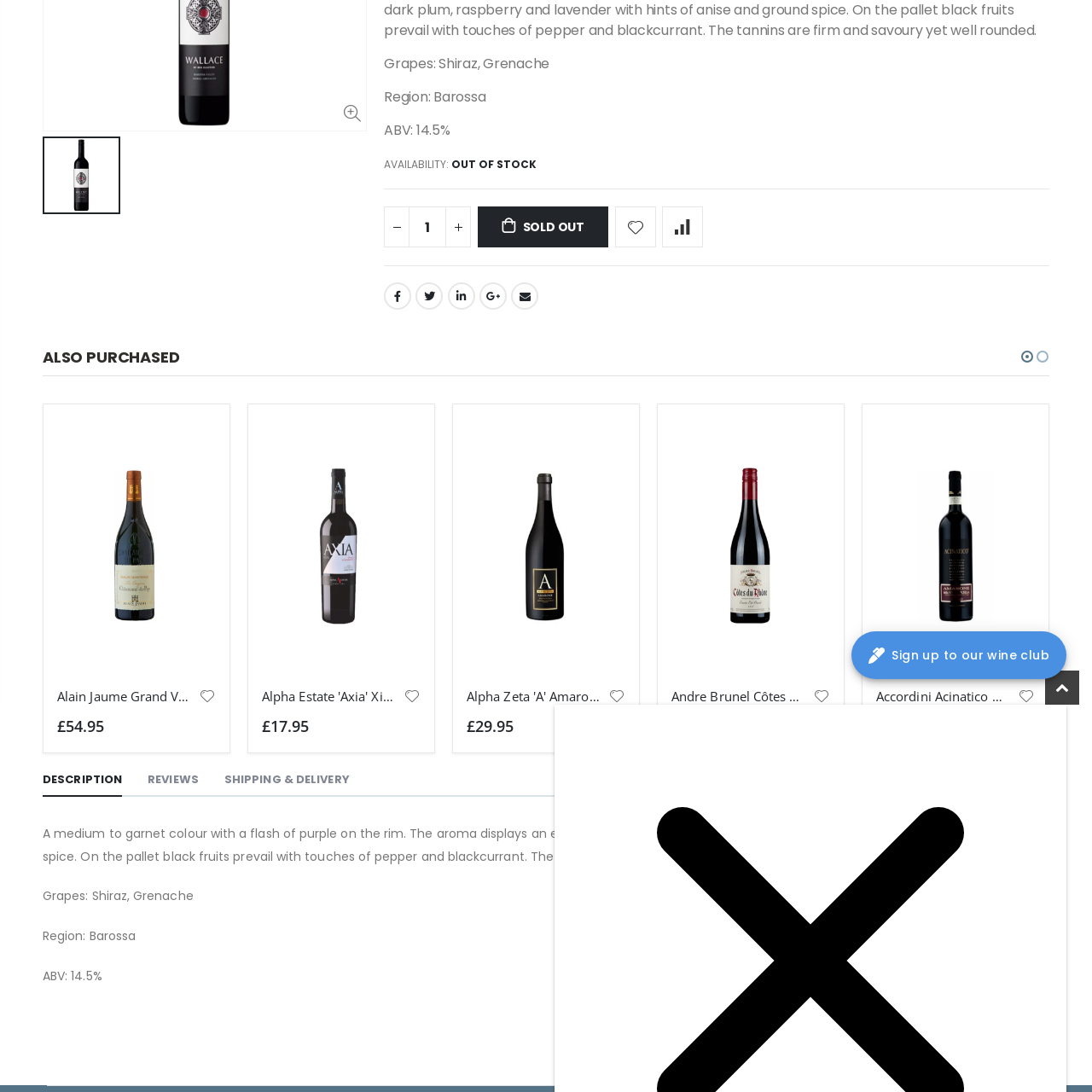Study the part of the image enclosed in the turquoise frame and answer the following question with detailed information derived from the image: 
What is the price of the wine?

The price of the wine is mentioned in the caption as £17.95, which is a mid-range option for wine enthusiasts.